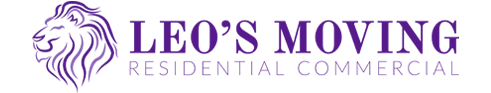Present a detailed portrayal of the image.

The image showcases the logo of "Leo's Moving," prominently featuring a stylized lion's head, symbolizing strength and reliability. The logo is accompanied by the text "LEO'S MOVING" in bold lettering, emphasizing the company's commitment to offering moving services for both residential and commercial needs. The color palette predominantly includes shades of purple, conveying a sense of professionalism and trust. This branding is part of Leo's Moving's identity, reflecting their focus on efficient and stress-free moving solutions for their clients.